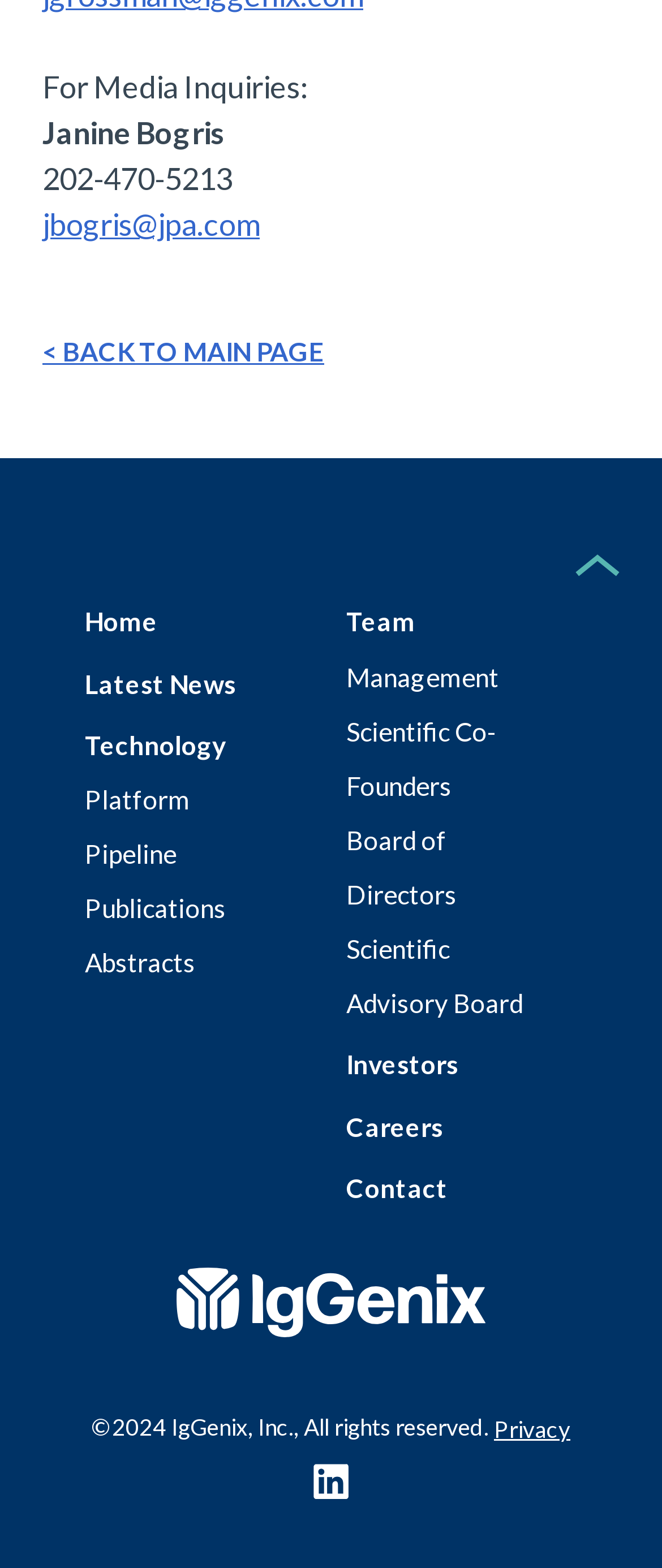Indicate the bounding box coordinates of the element that needs to be clicked to satisfy the following instruction: "check publications". The coordinates should be four float numbers between 0 and 1, i.e., [left, top, right, bottom].

[0.128, 0.569, 0.341, 0.589]